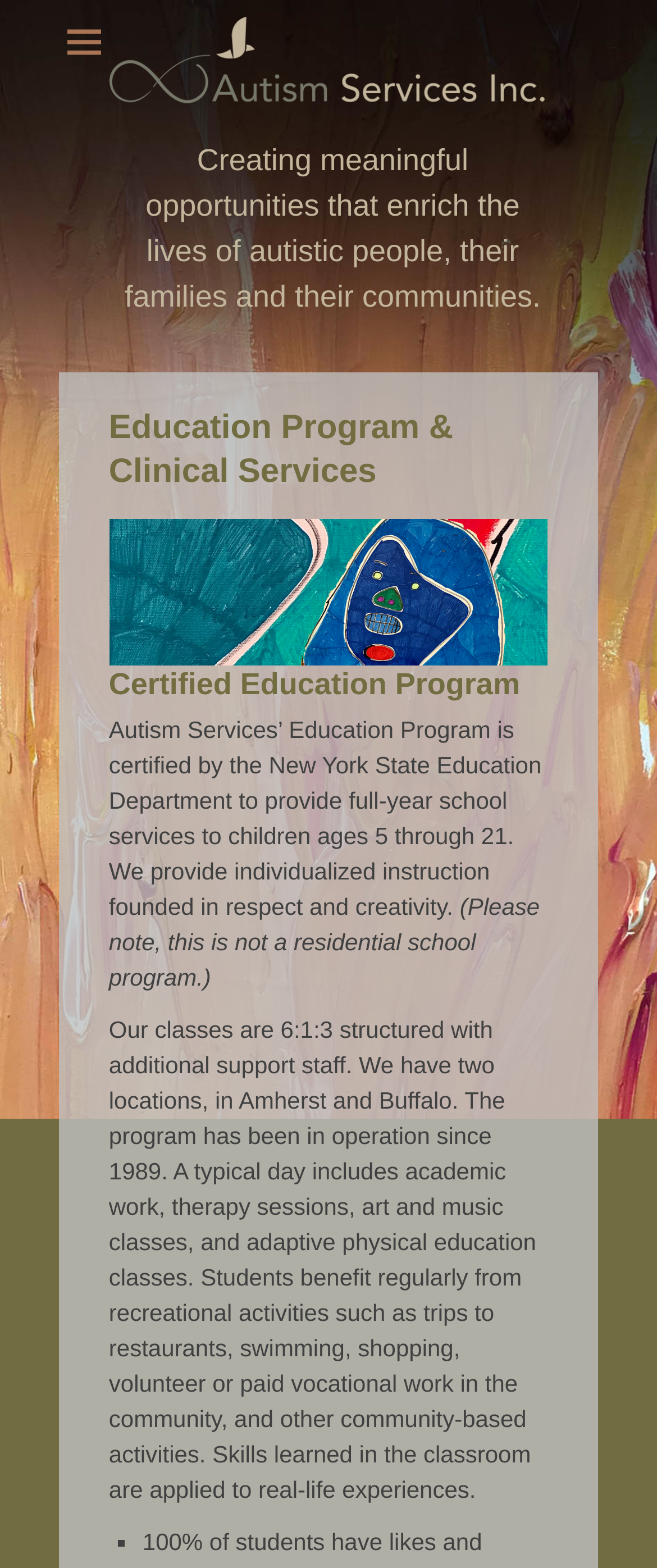What type of activities are included in a typical day? Examine the screenshot and reply using just one word or a brief phrase.

Academic, therapy, art, music, adaptive PE